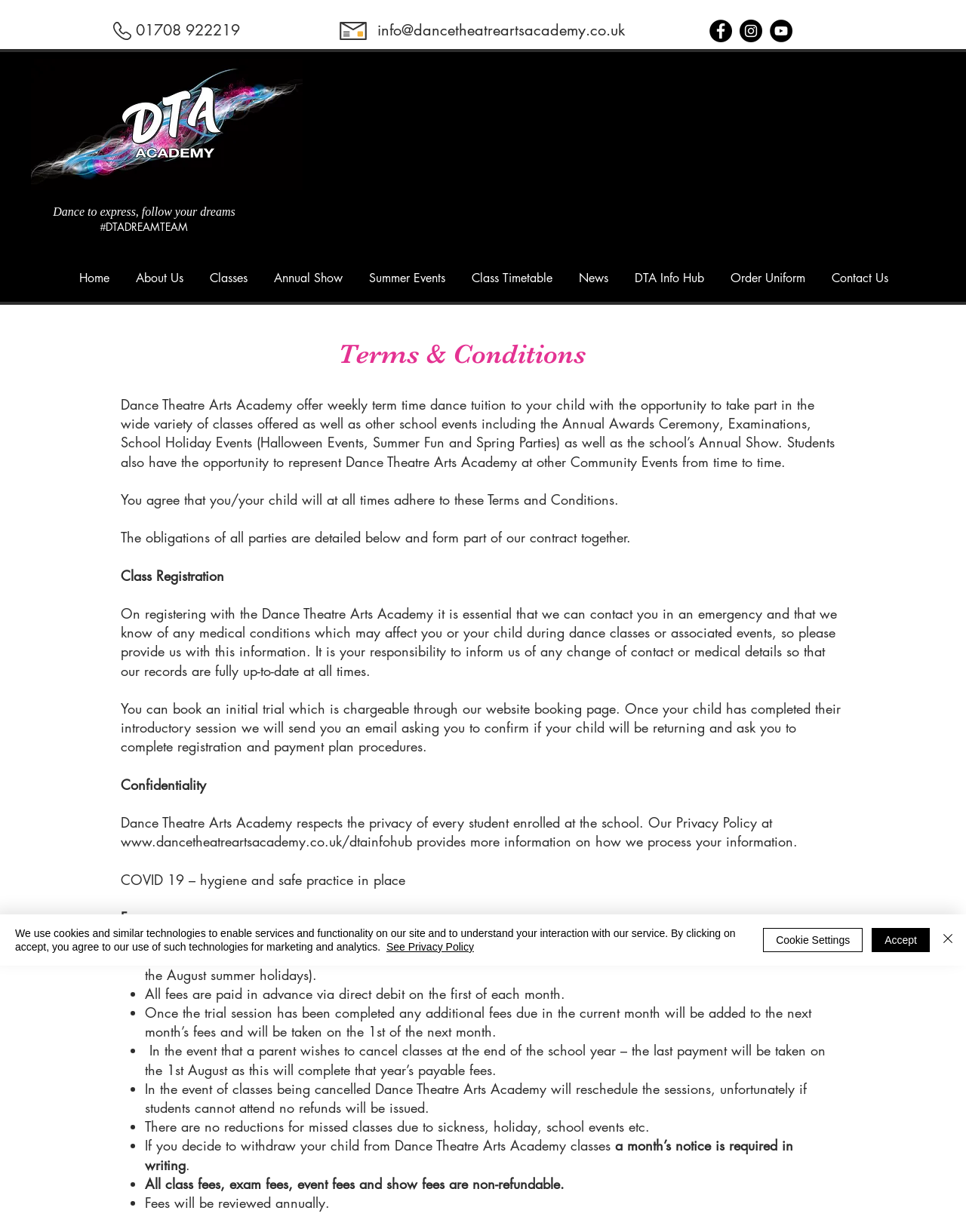Please indicate the bounding box coordinates for the clickable area to complete the following task: "Click the Order Uniform link". The coordinates should be specified as four float numbers between 0 and 1, i.e., [left, top, right, bottom].

[0.746, 0.214, 0.844, 0.238]